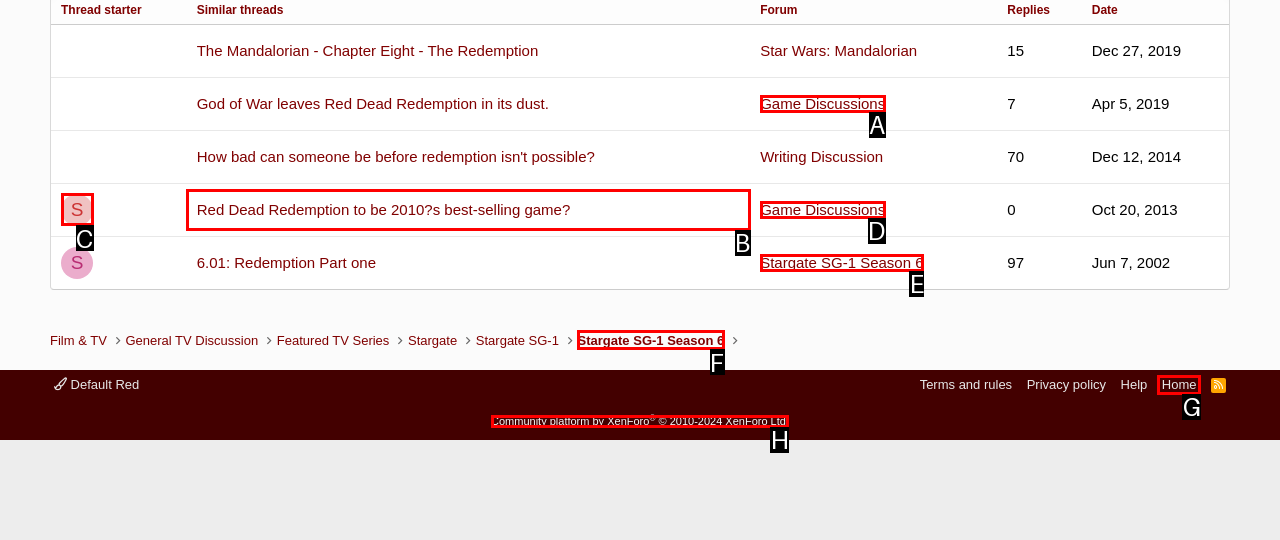Indicate which red-bounded element should be clicked to perform the task: Check 'Stargate SG-1 Season 6' Answer with the letter of the correct option.

F